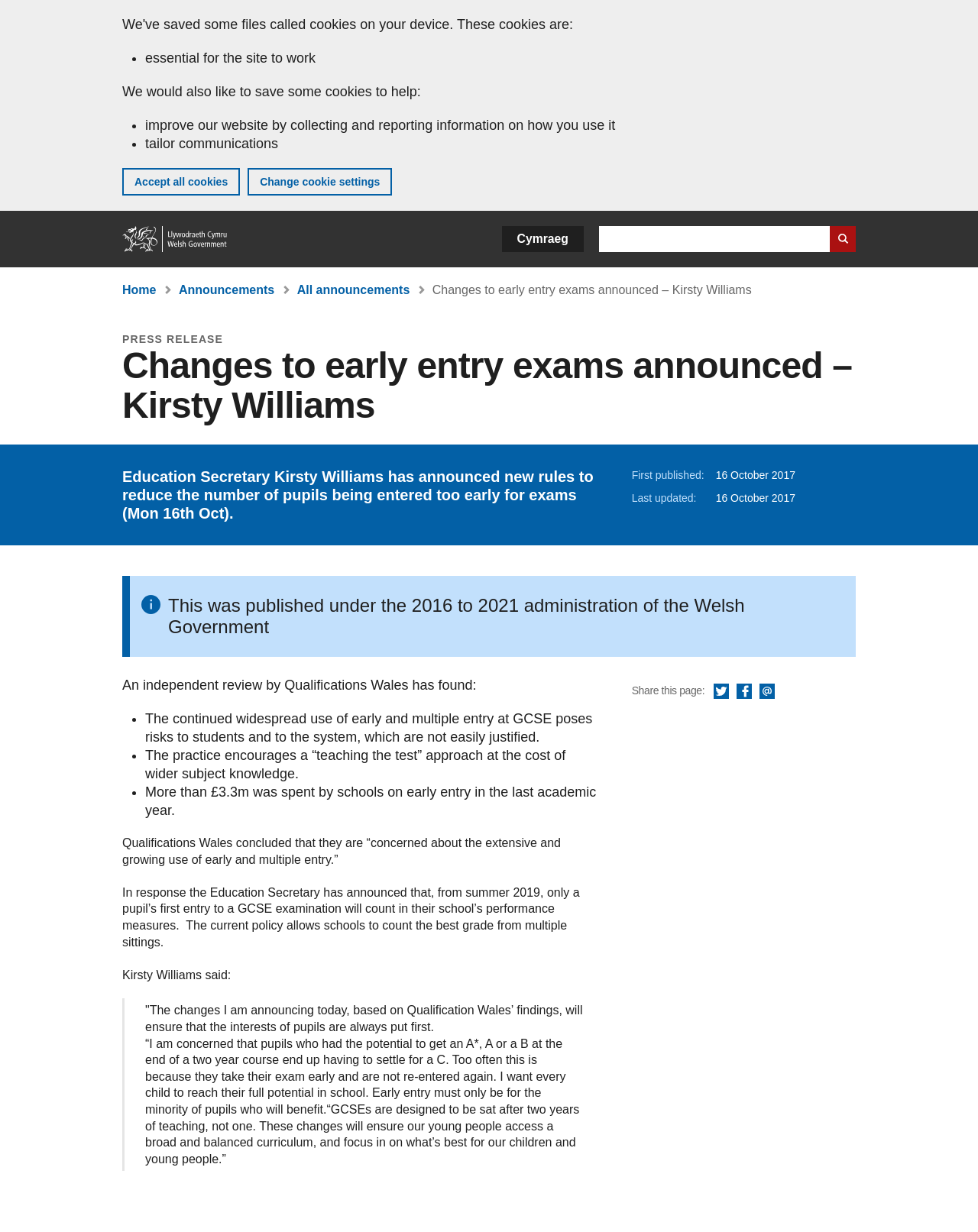Find and specify the bounding box coordinates that correspond to the clickable region for the instruction: "Change cookie settings".

[0.253, 0.136, 0.401, 0.159]